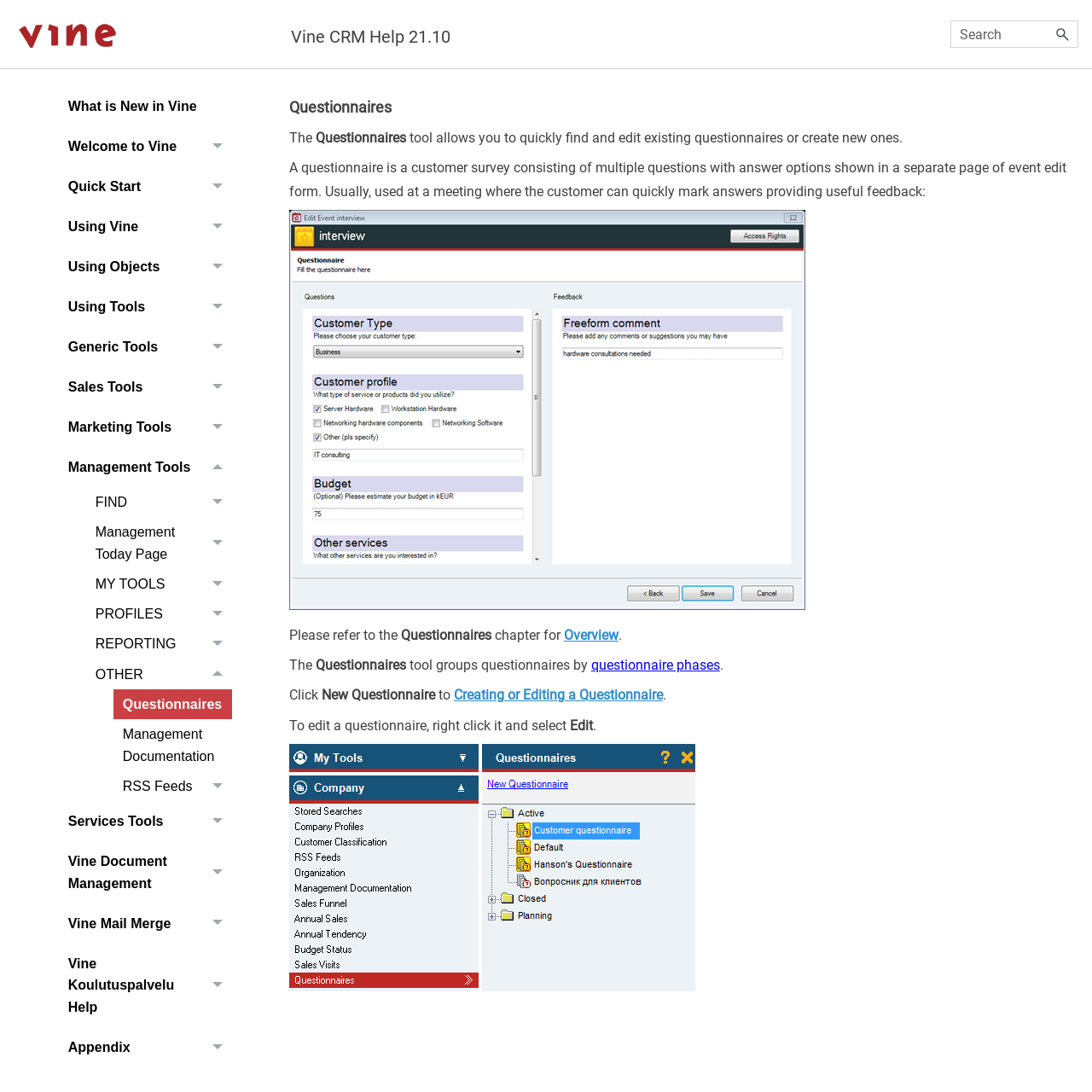What is a questionnaire in Vine CRM?
Refer to the screenshot and deliver a thorough answer to the question presented.

According to the webpage, a questionnaire is a customer survey consisting of multiple questions with answer options shown in a separate page of event edit form. This is explained in the text 'A questionnaire is a customer survey consisting of multiple questions with answer options shown in a separate page of event edit form.'